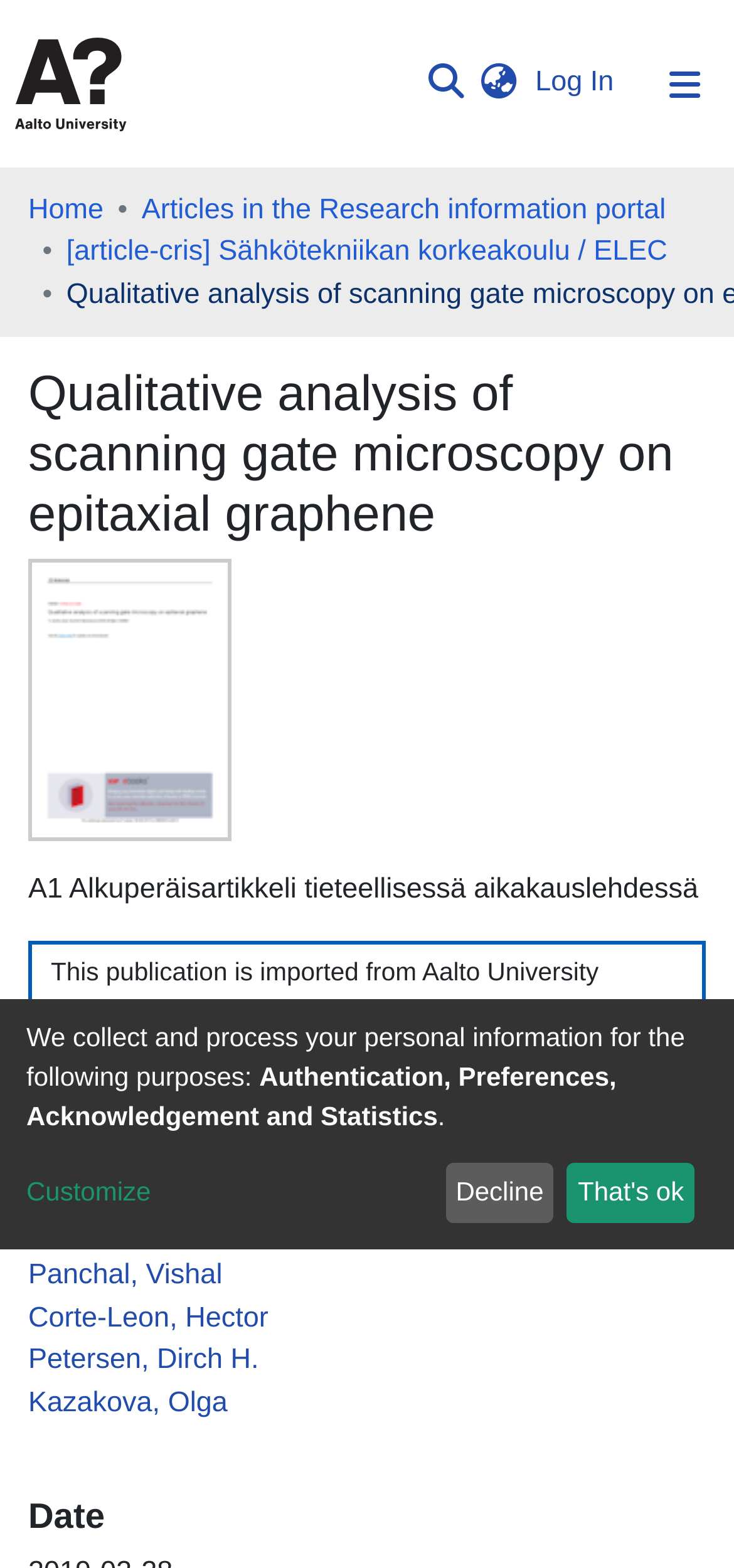Specify the bounding box coordinates of the element's area that should be clicked to execute the given instruction: "Log in to the system". The coordinates should be four float numbers between 0 and 1, i.e., [left, top, right, bottom].

[0.72, 0.043, 0.846, 0.063]